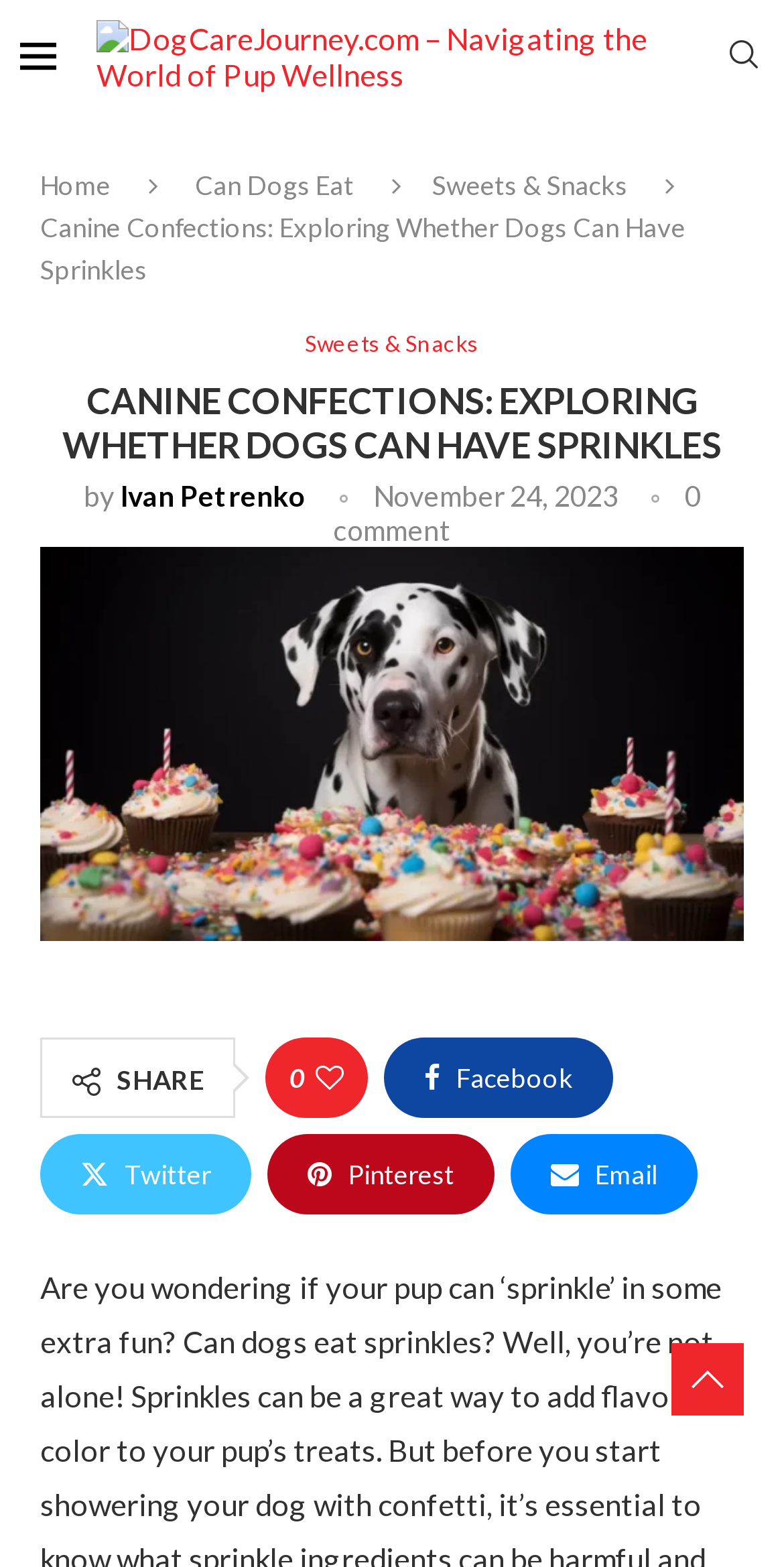Specify the bounding box coordinates of the region I need to click to perform the following instruction: "Click on the 'Home' link". The coordinates must be four float numbers in the range of 0 to 1, i.e., [left, top, right, bottom].

[0.051, 0.108, 0.141, 0.128]